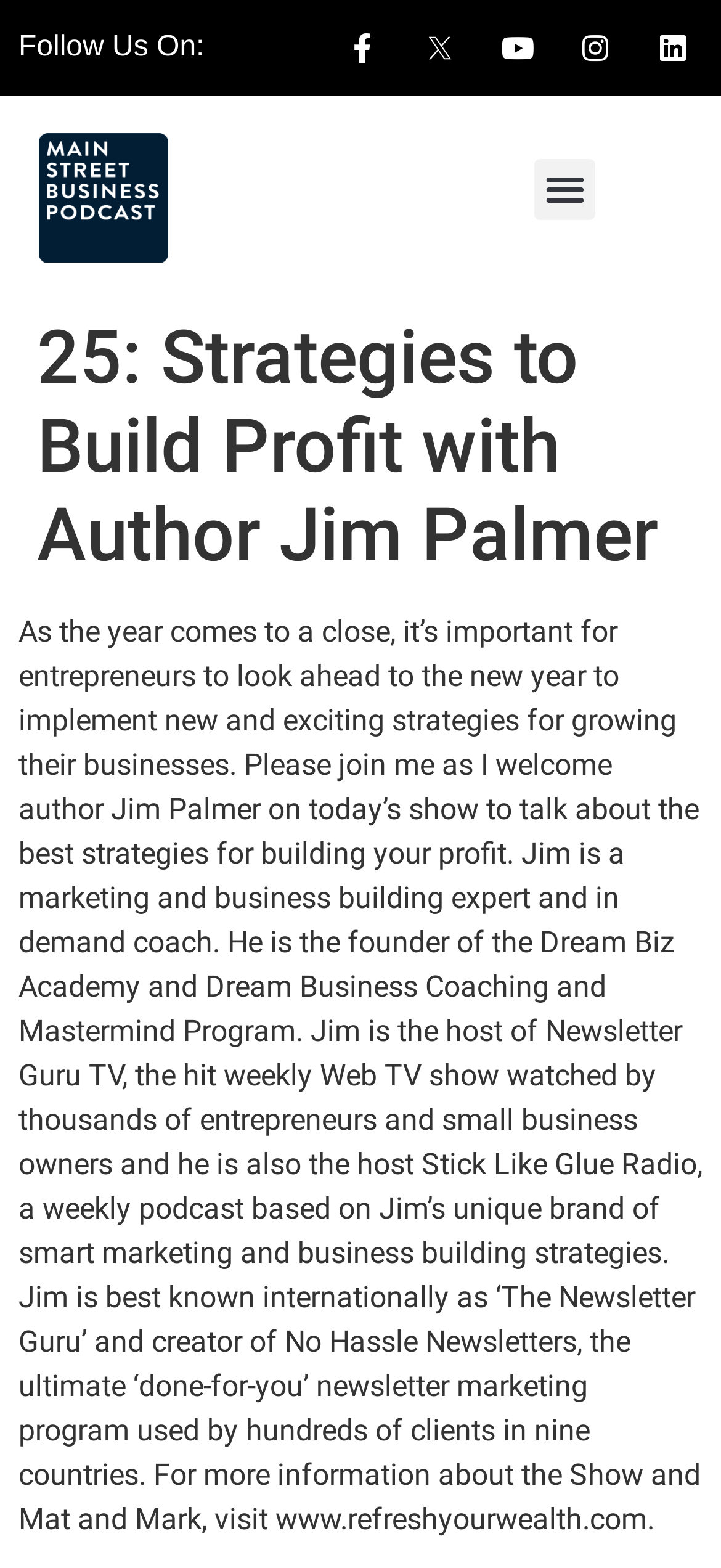Provide a one-word or one-phrase answer to the question:
What is the name of the podcast based on Jim’s unique brand of smart marketing and business building strategies?

Stick Like Glue Radio